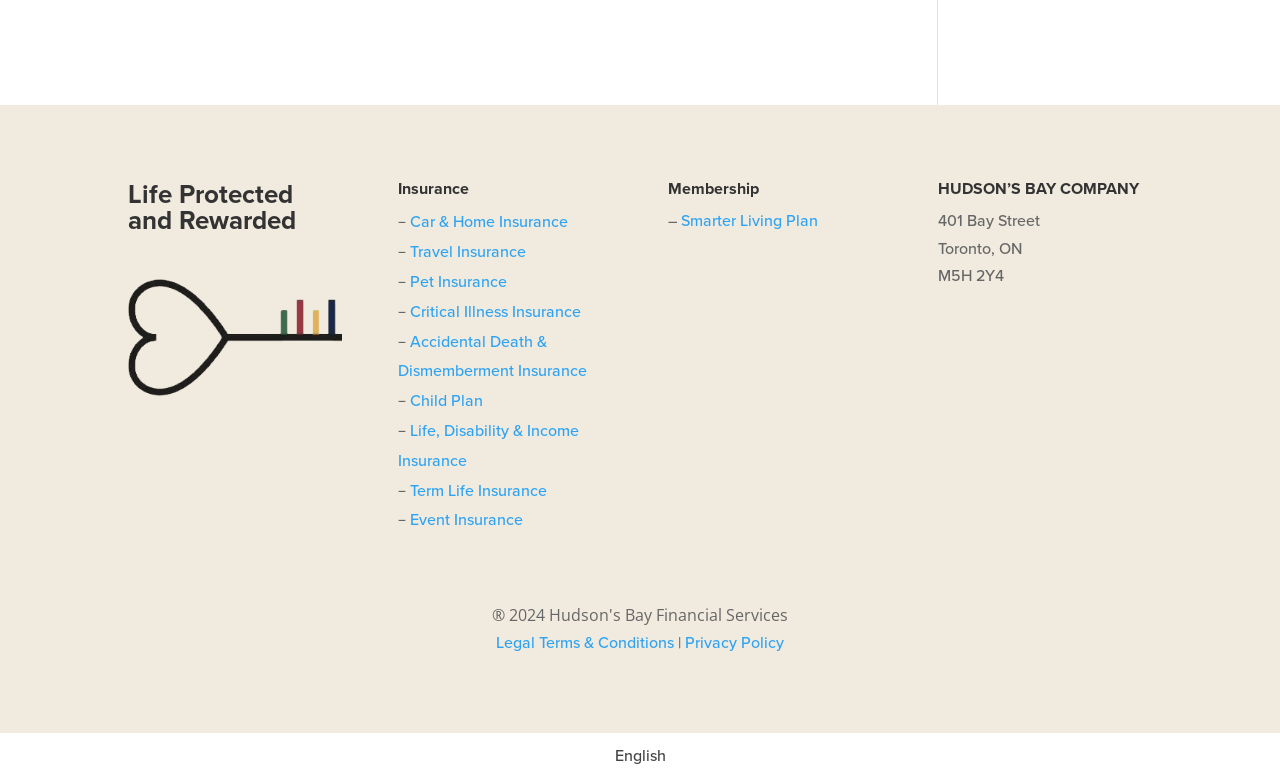Find the bounding box coordinates for the element that must be clicked to complete the instruction: "Click on Car & Home Insurance". The coordinates should be four float numbers between 0 and 1, indicated as [left, top, right, bottom].

[0.32, 0.273, 0.444, 0.303]